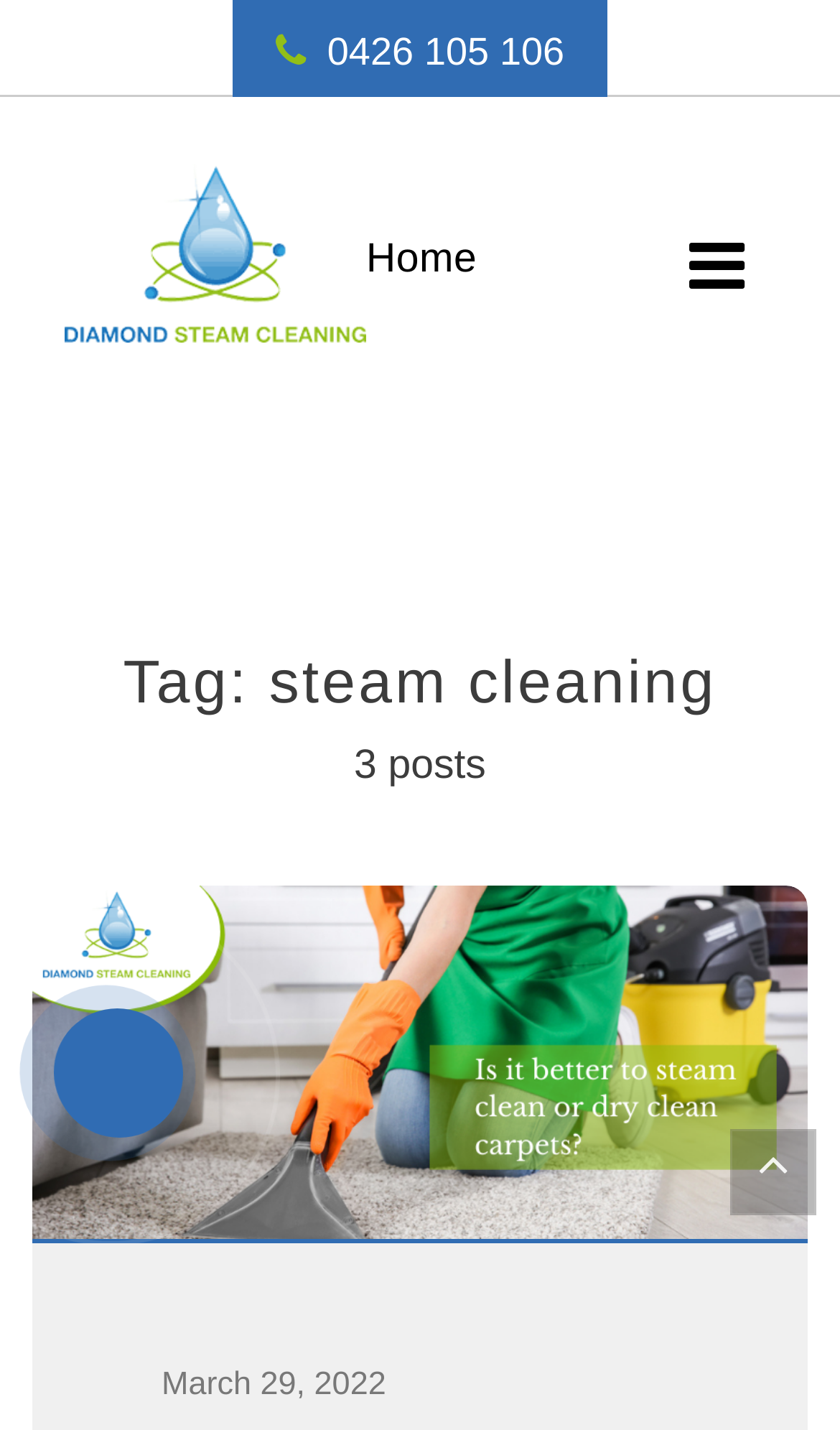Give a concise answer using only one word or phrase for this question:
What is the date of the latest post?

March 29, 2022